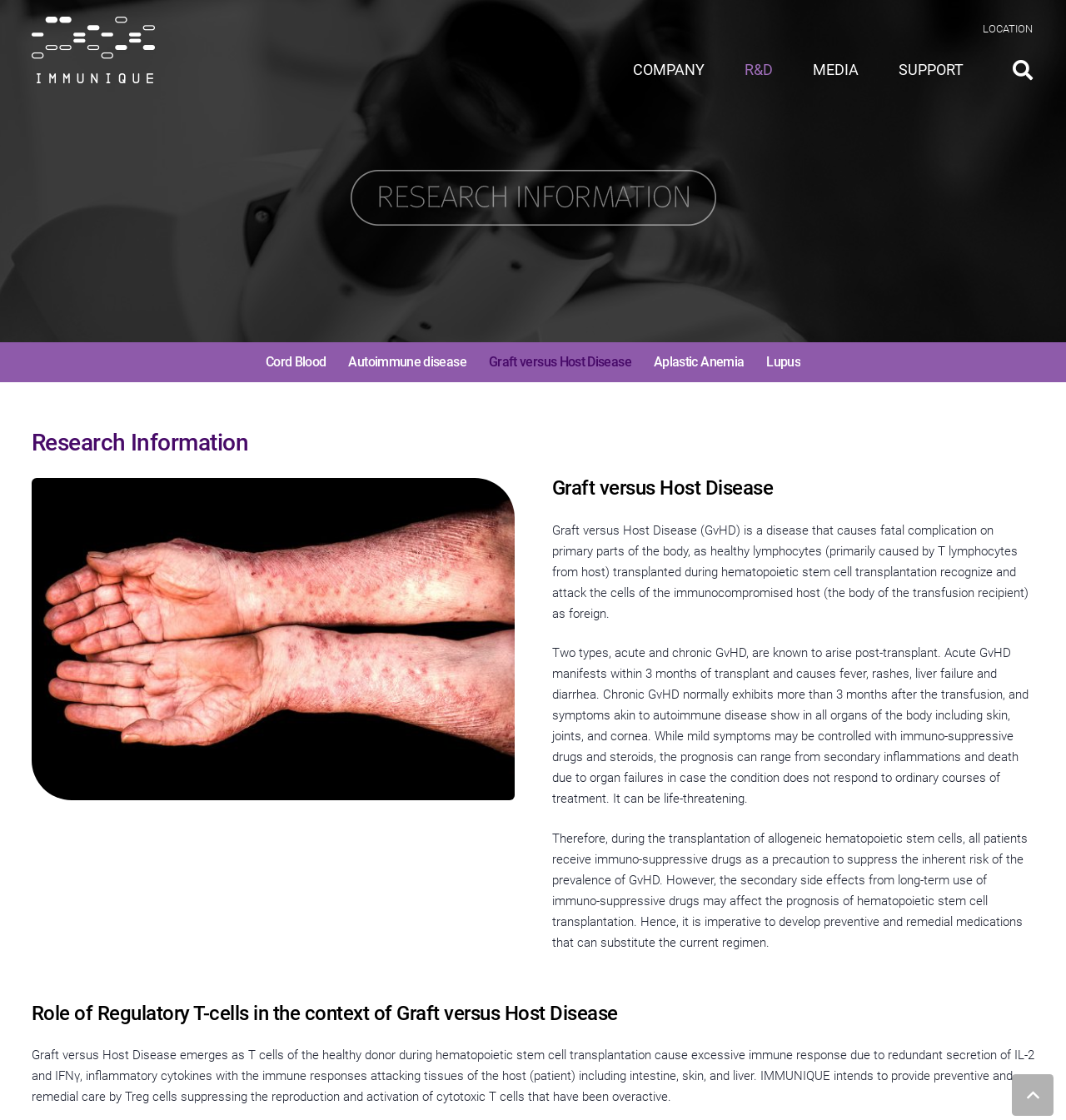What is the company name mentioned on this webpage?
Based on the image, answer the question in a detailed manner.

The company name 'IMMUNIQUE' is mentioned on the webpage, specifically in the context of providing preventive and remedial care by Treg cells suppressing the reproduction and activation of cytotoxic T cells that have been overactive.